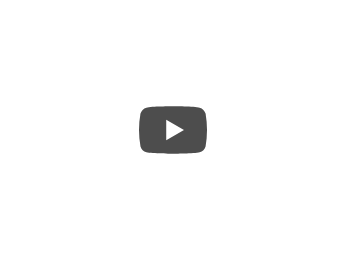Describe the image with as much detail as possible.

The image features a YouTube video player interface, prominently displaying a play button. This visual element invites viewers to engage with the content, promising insights or narratives related to the broader theme of caring for loved ones and the unique challenges faced by solo agers. Given the context of the surrounding text, which emphasizes the importance of social connections and community for those aging alone, this video serves as a resource for understanding and addressing the difficulties of aging without family support. It highlights the value of relationships and community resources that are essential for maintaining mental and physical well-being as one navigates the complexities of aging.